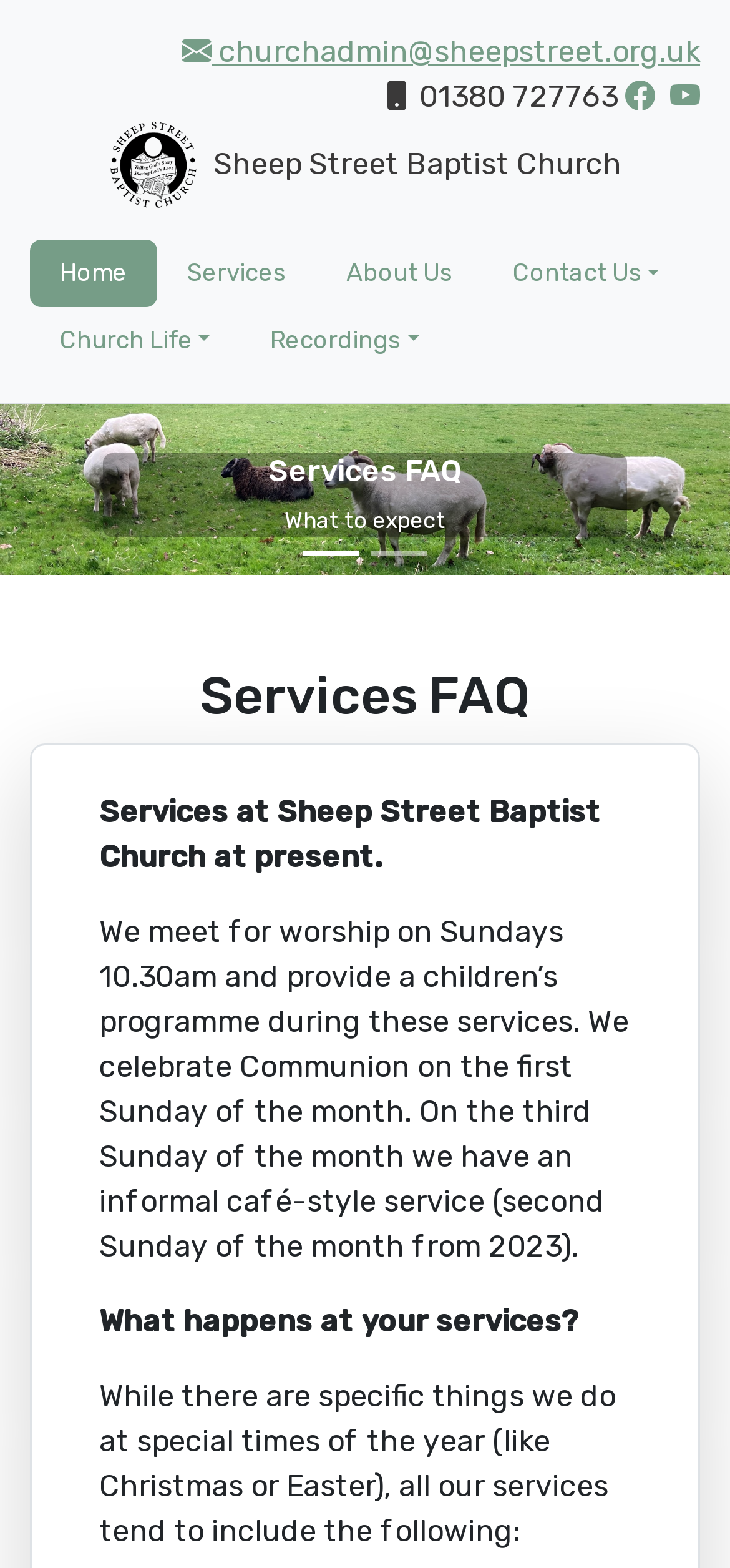Determine the bounding box coordinates of the element's region needed to click to follow the instruction: "Click the 'Home' link". Provide these coordinates as four float numbers between 0 and 1, formatted as [left, top, right, bottom].

[0.041, 0.153, 0.215, 0.195]